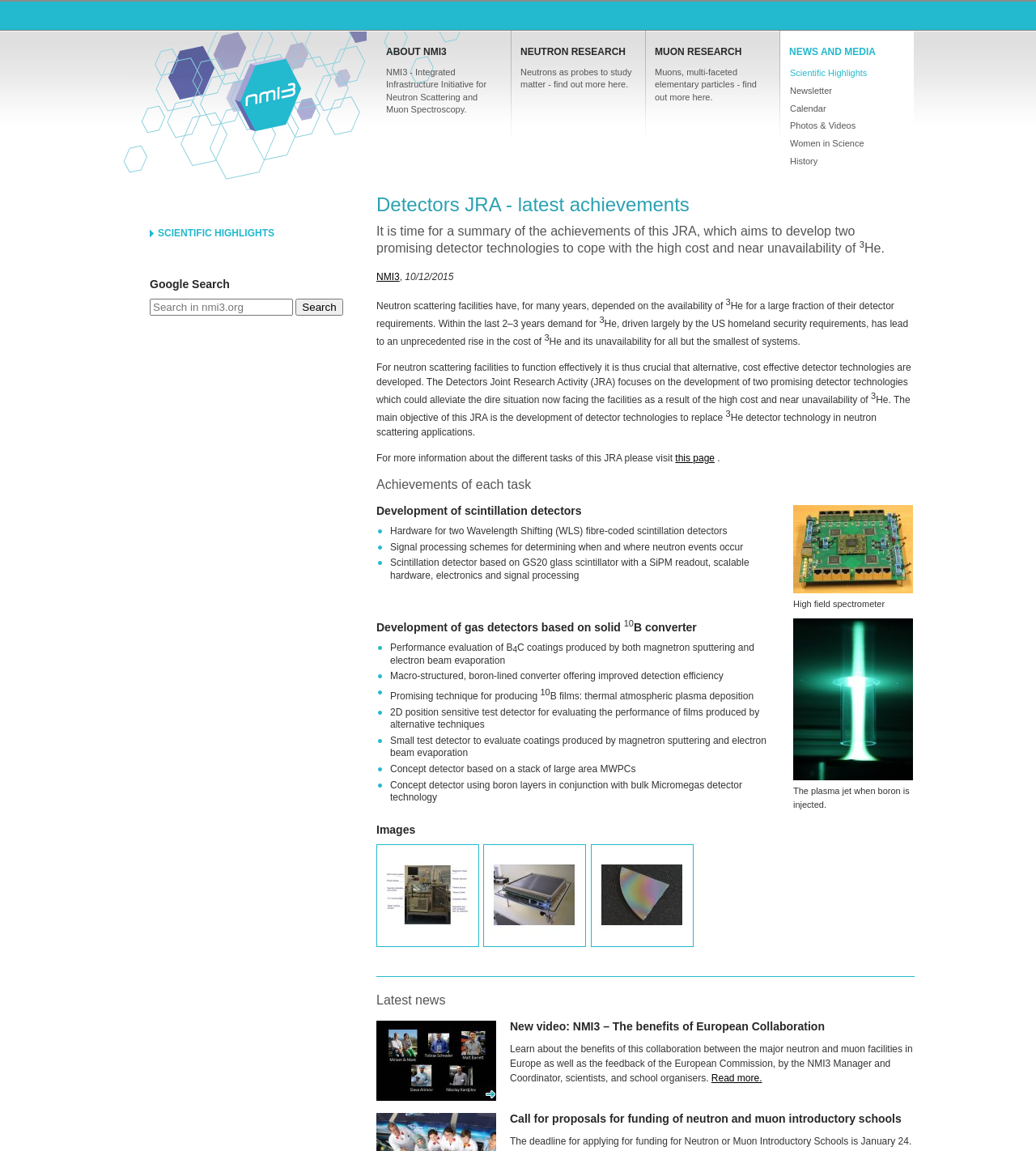Please find and generate the text of the main header of the webpage.

Detectors JRA - latest achievements